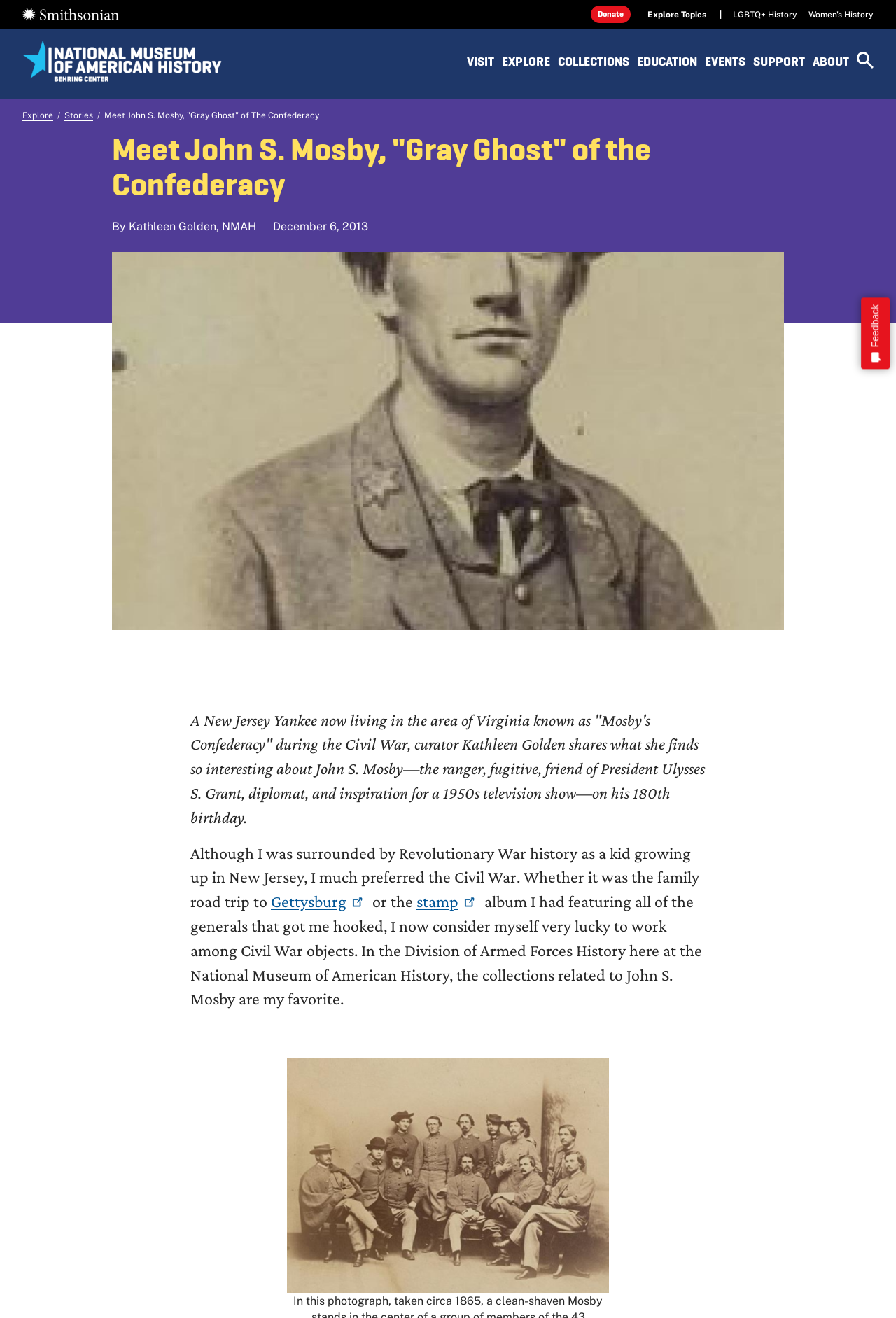Determine the bounding box coordinates for the element that should be clicked to follow this instruction: "Go to Headquarters". The coordinates should be given as four float numbers between 0 and 1, in the format [left, top, right, bottom].

None